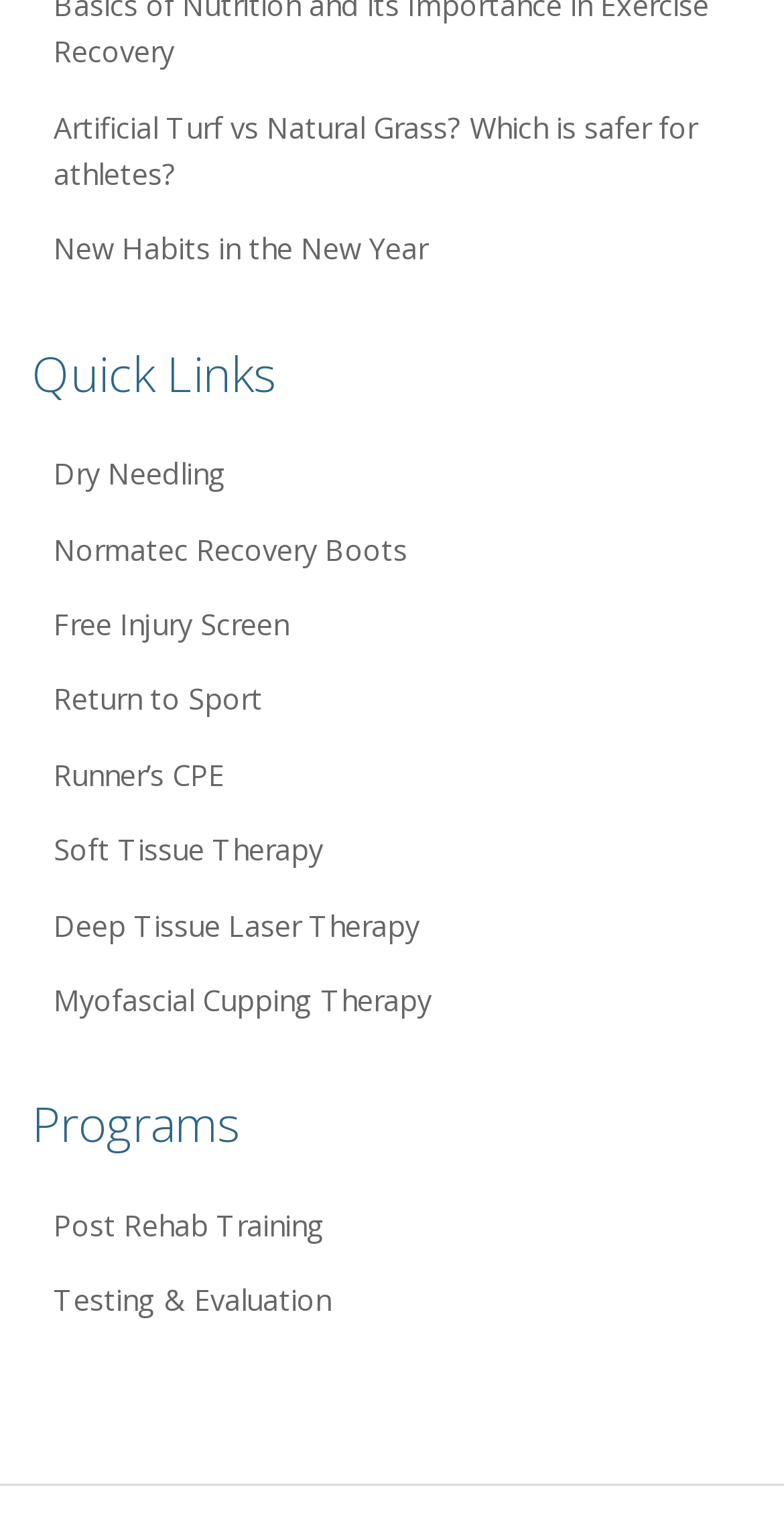What type of therapy is mentioned in the link?
Please look at the screenshot and answer in one word or a short phrase.

Myofascial Cupping Therapy